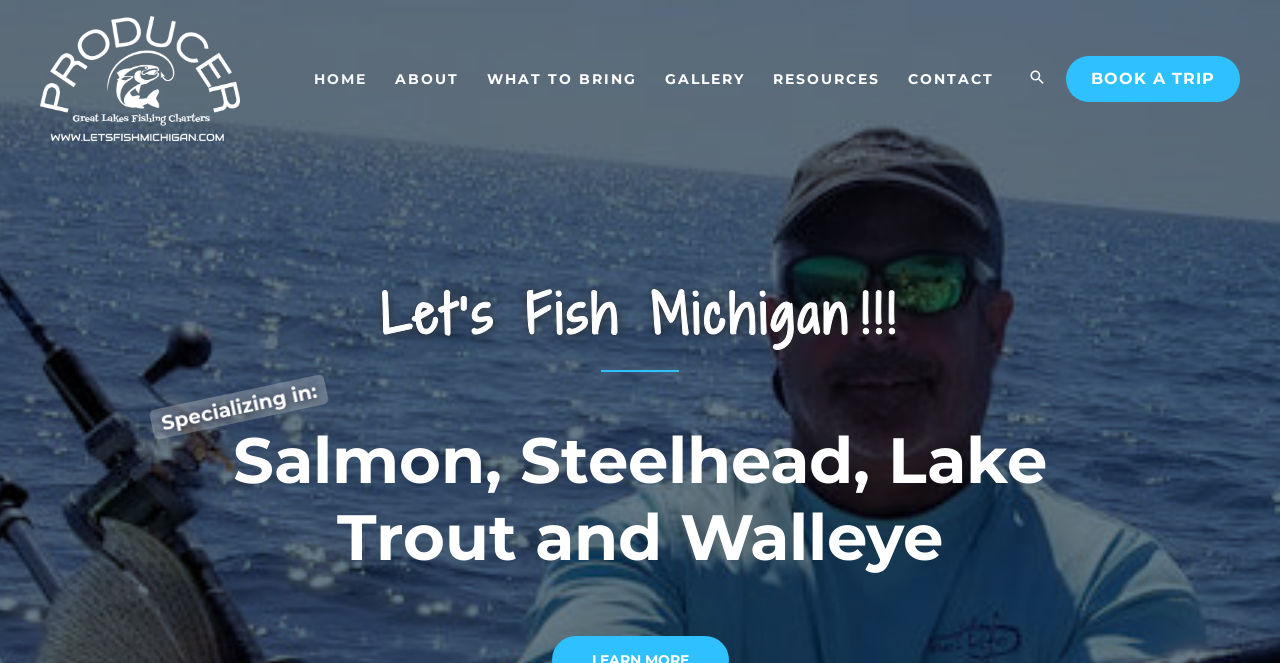Generate a thorough caption that explains the contents of the webpage.

The webpage is about Port Austin/Grindstone Fishing Charters, a Lake Huron Michigan Fishing Charter specializing in Salmon, Steelhead, Lake Trout, and Walleye. 

At the top left of the page, there is a logo image and a link with the company name. Below the logo, there is a navigation menu with six links: HOME, ABOUT, WHAT TO BRING, GALLERY, RESOURCES, and CONTACT. These links are aligned horizontally and take up most of the width of the page.

On the top right side of the page, there is a search icon link and a prominent "BOOK A TRIP" link. 

Below the navigation menu, there is a section that appears to be a call-to-action or a promotional area. It starts with a heading "Let's Fish Michigan!!!", followed by a paragraph of text that says "Specializing in:". Below this text, there is a heading that lists the types of fish the charter specializes in: Salmon, Steelhead, Lake Trout, and Walleye.